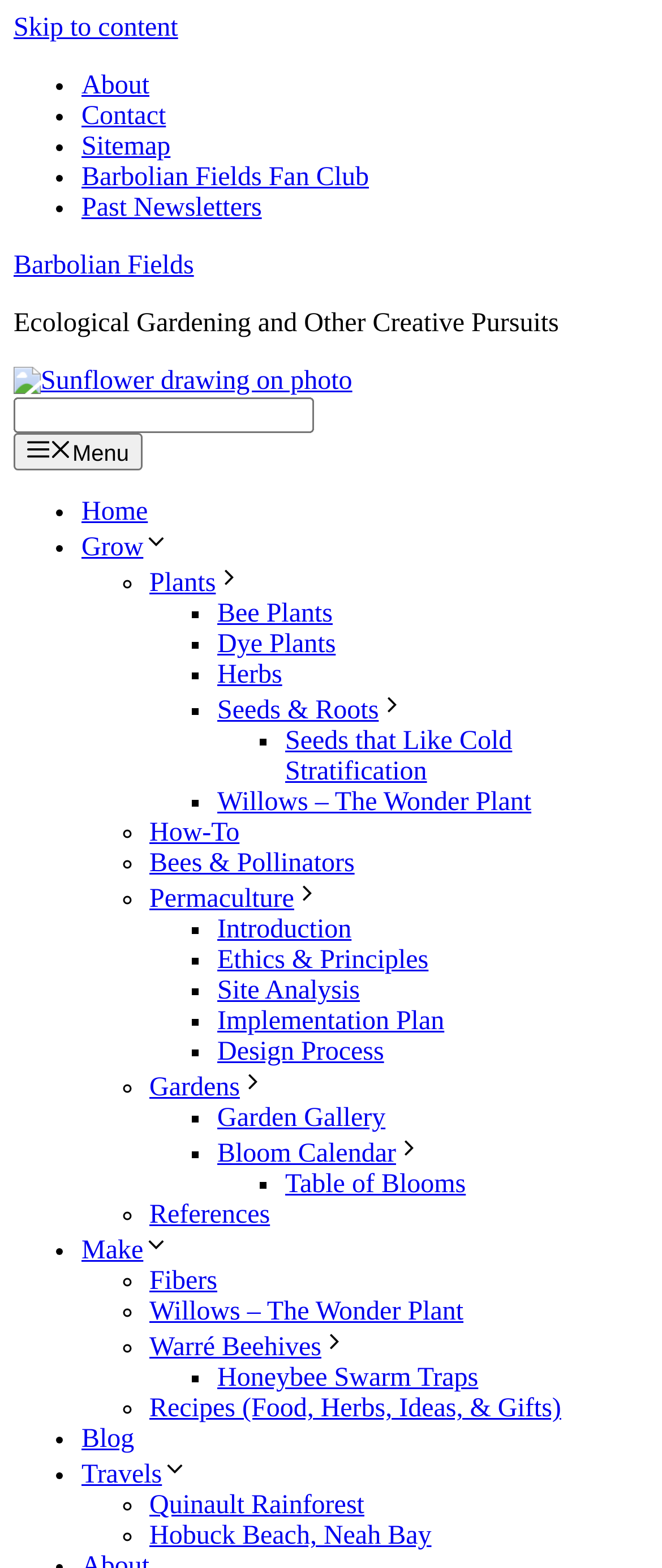Please provide a comprehensive answer to the question below using the information from the image: What is the purpose of the searchbox?

The searchbox is located at the top of the webpage, and its label is 'Search', which implies that its purpose is to allow users to search for specific content within the website.